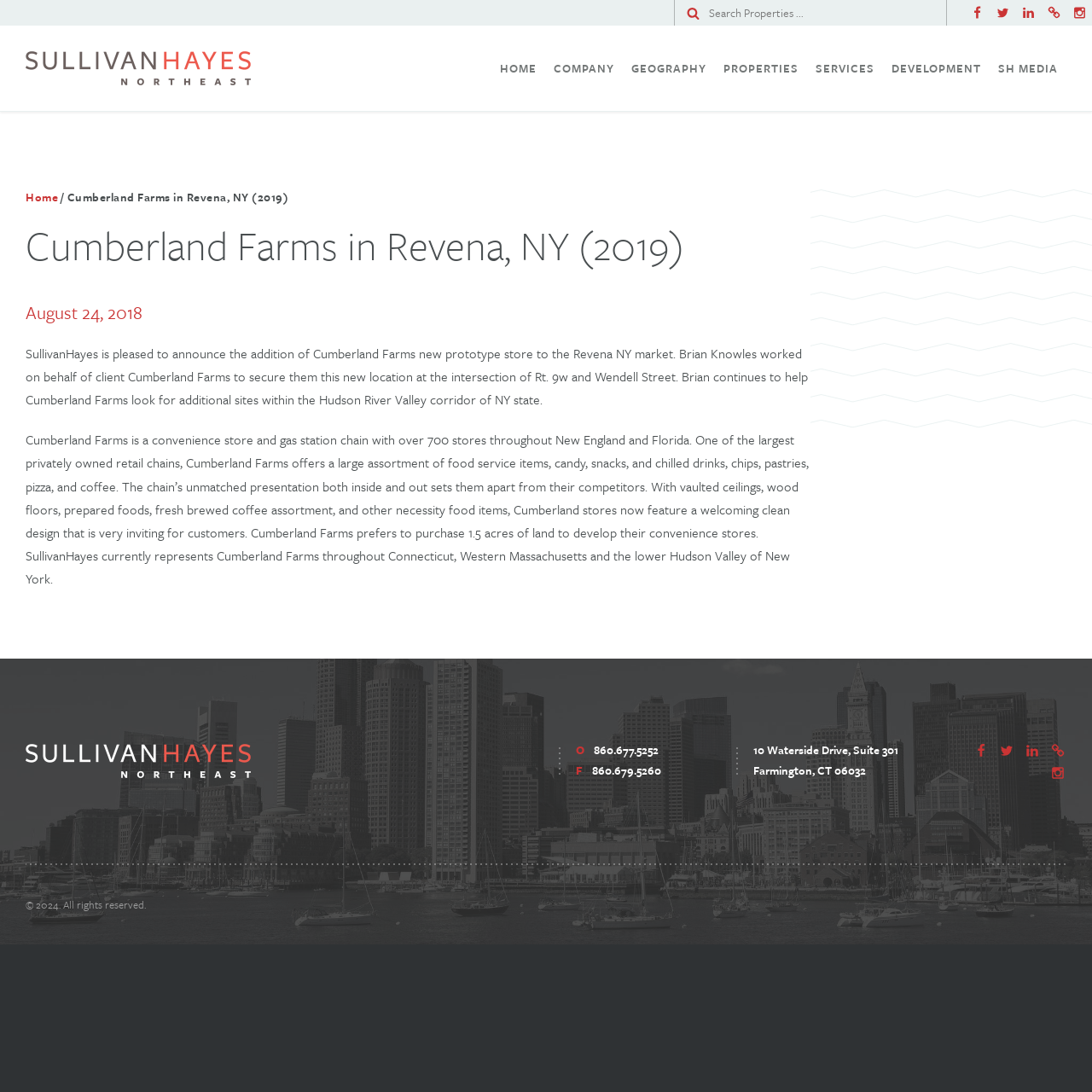Identify the bounding box coordinates for the UI element that matches this description: "alt="SullivanHayesNE.com Logo"".

[0.023, 0.047, 0.23, 0.078]